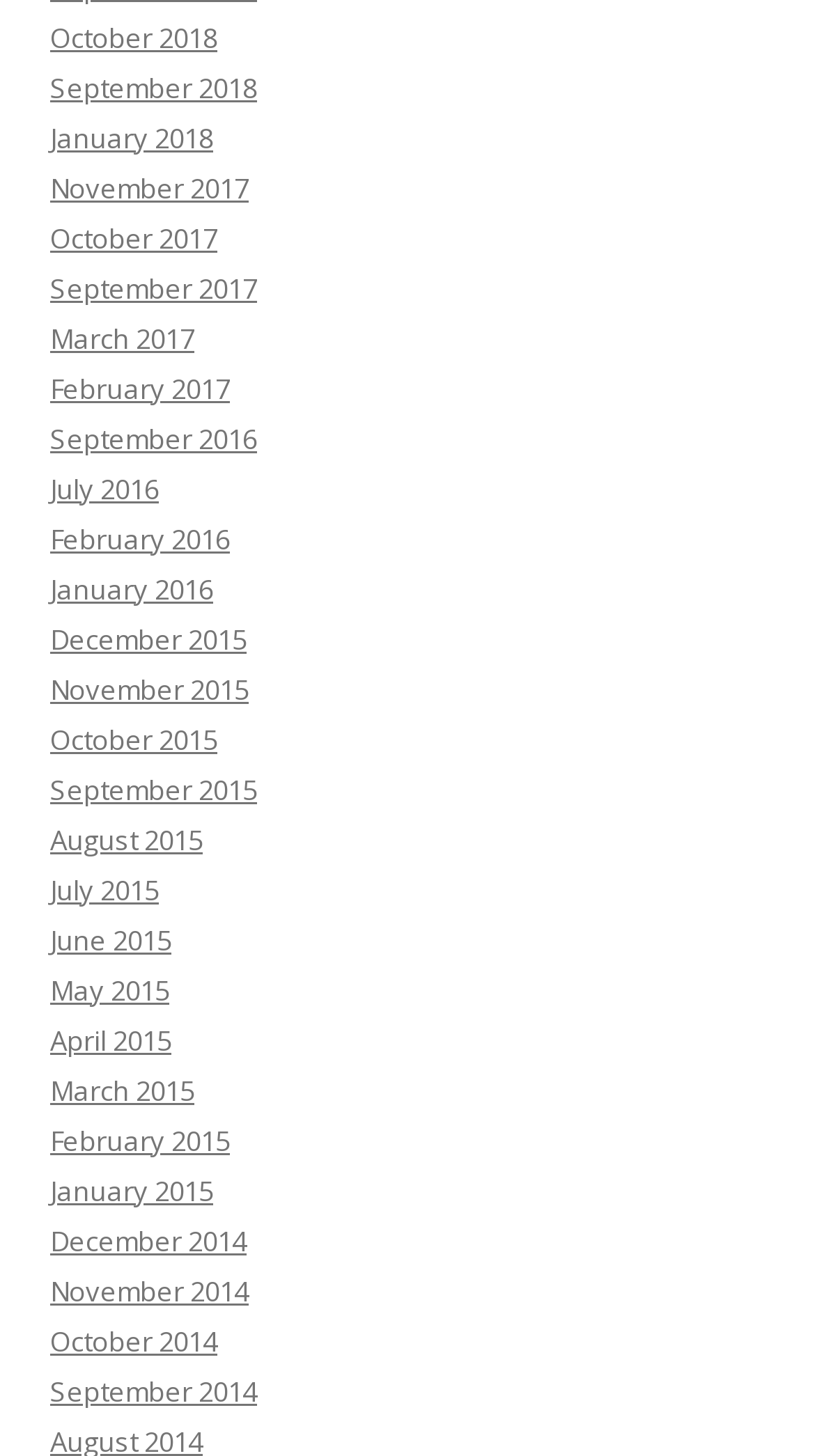Please answer the following query using a single word or phrase: 
How many links are there in total?

27